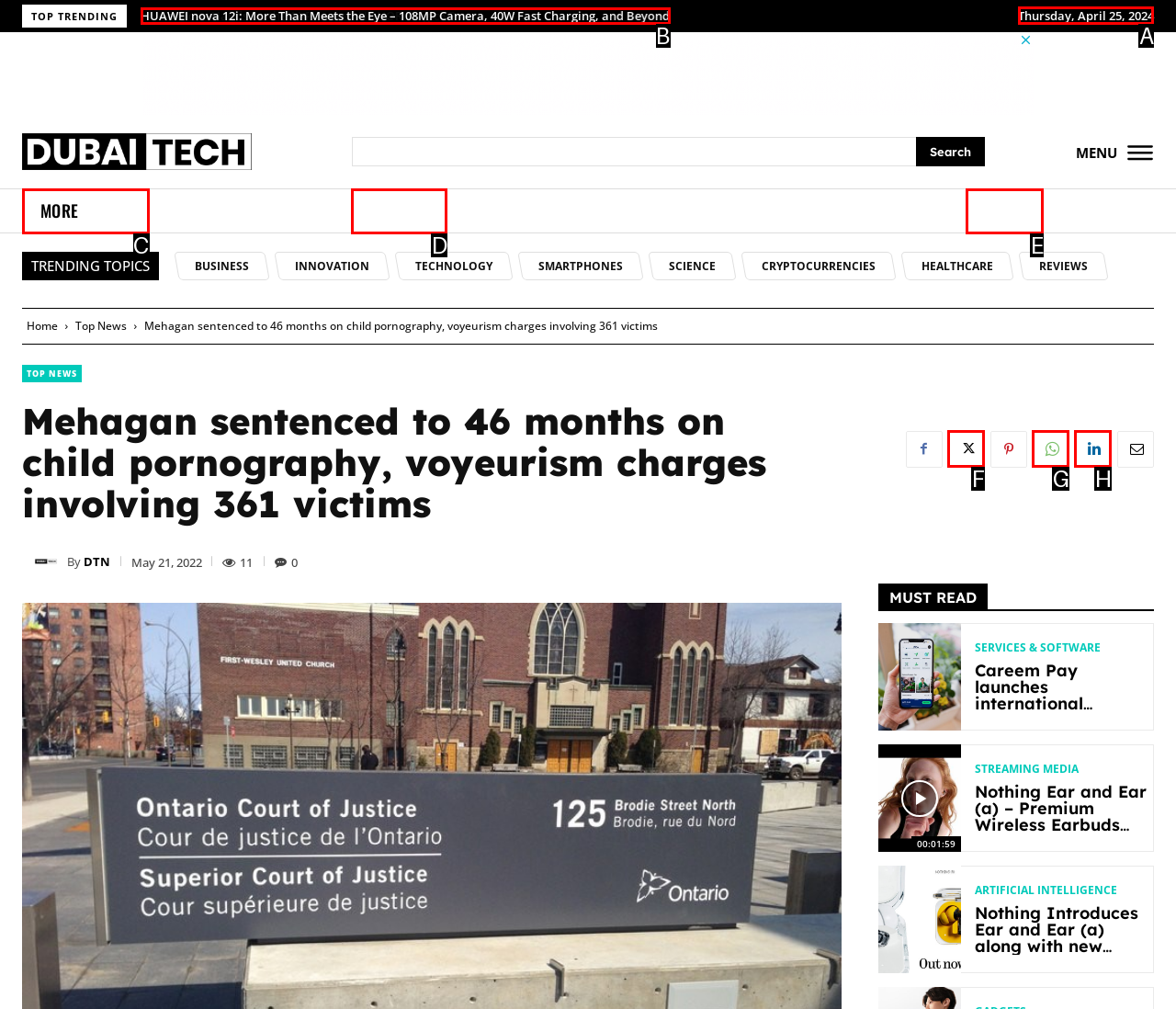For the given instruction: Check the date, determine which boxed UI element should be clicked. Answer with the letter of the corresponding option directly.

A